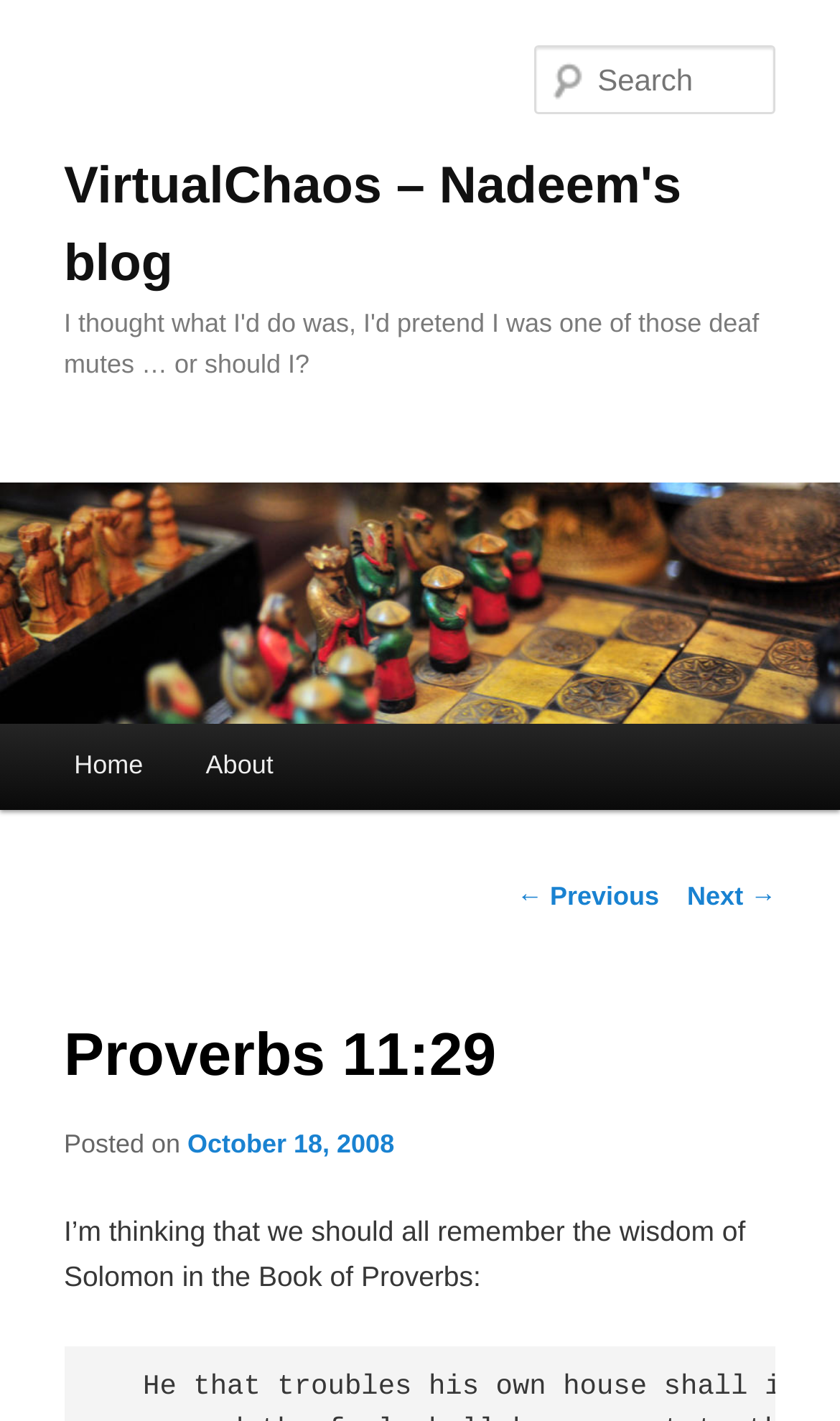What is the title of the current post? Observe the screenshot and provide a one-word or short phrase answer.

Proverbs 11:29